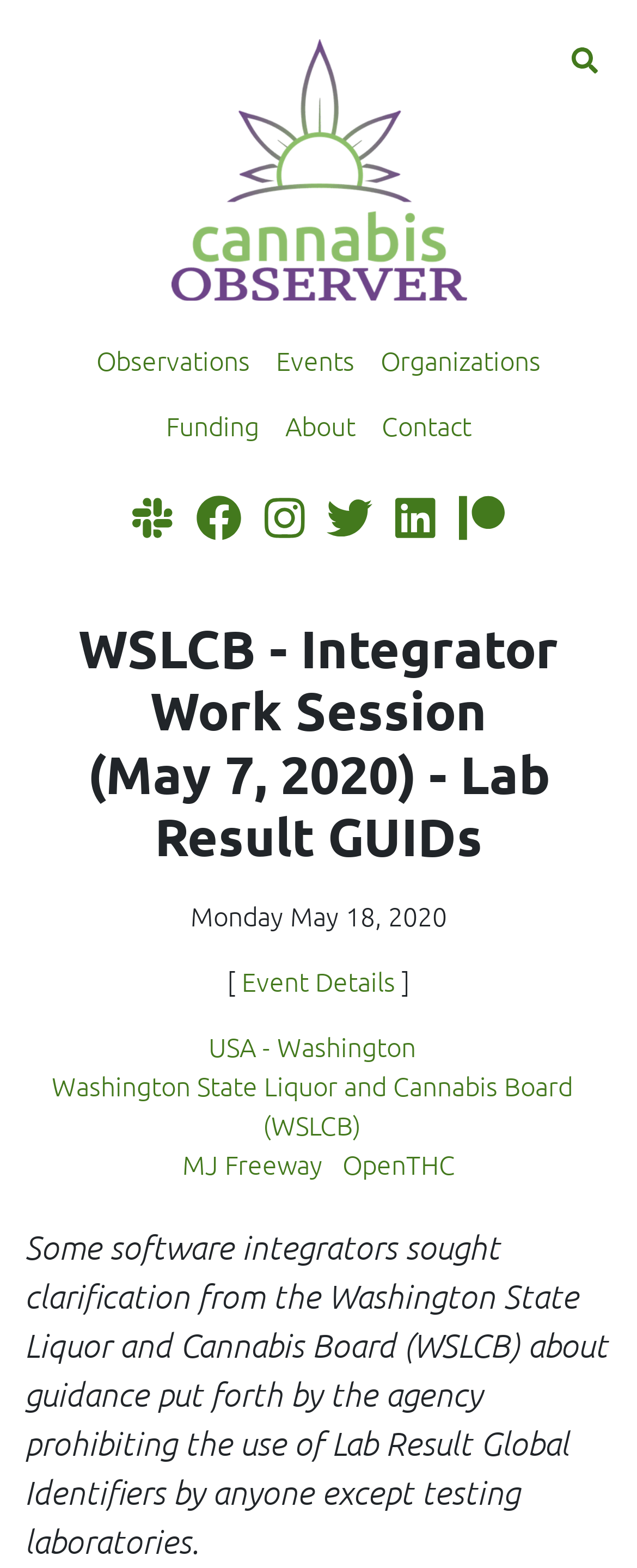Please find the bounding box coordinates of the section that needs to be clicked to achieve this instruction: "Follow us on Facebook".

[0.307, 0.313, 0.379, 0.347]